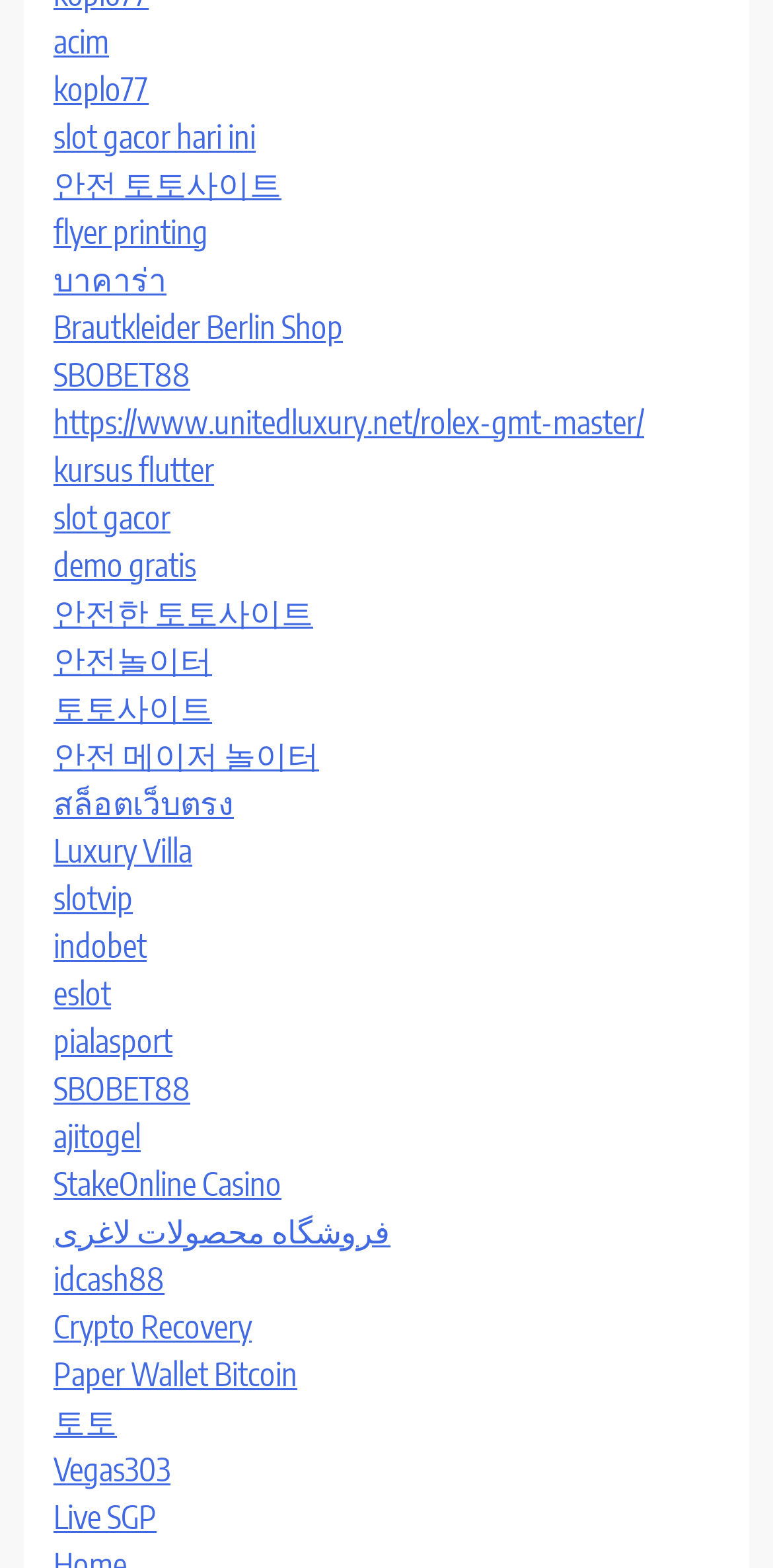Find the bounding box coordinates for the area that should be clicked to accomplish the instruction: "play สล็อตเว็บตรง".

[0.069, 0.499, 0.303, 0.525]